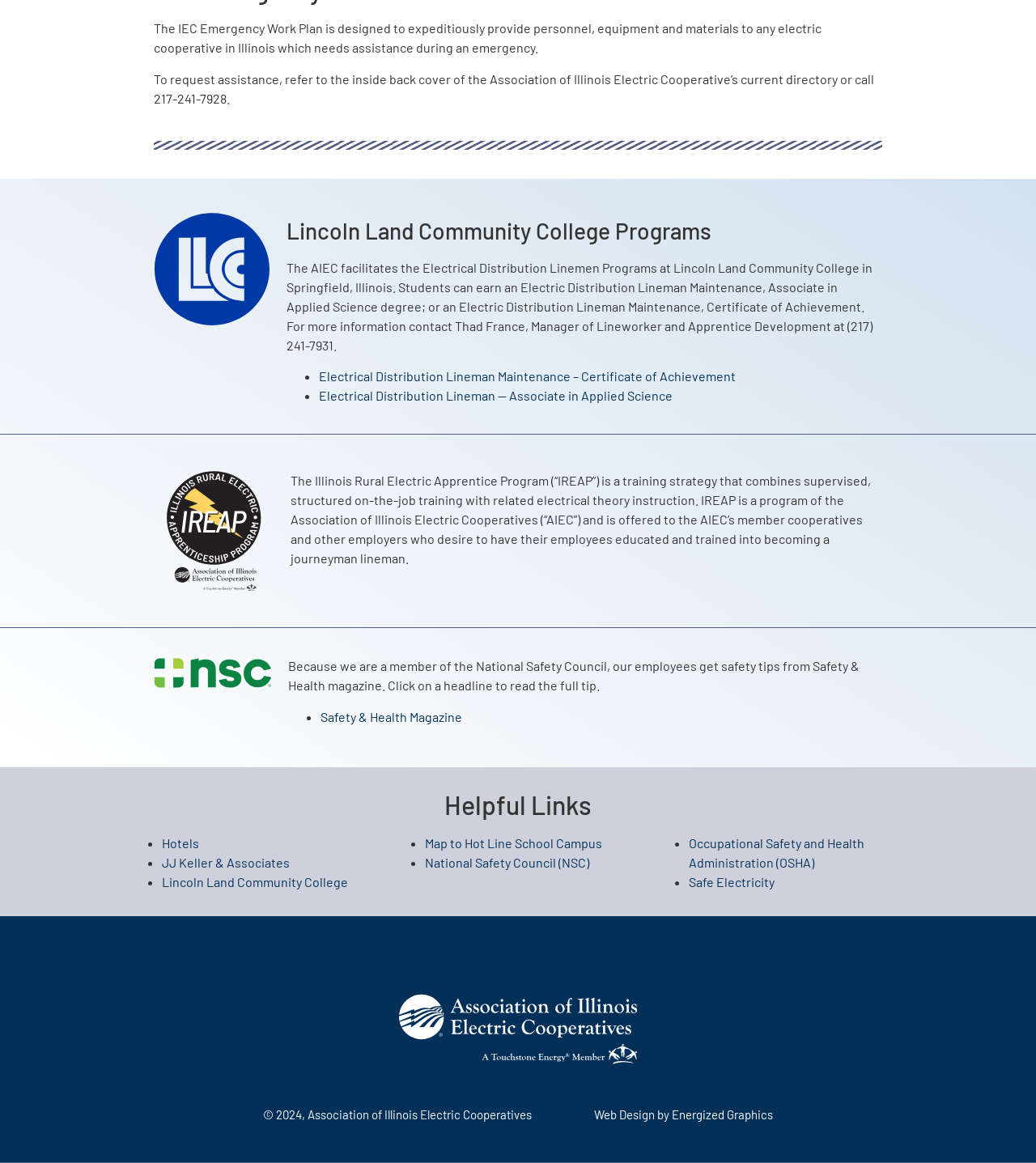What is the IEC Emergency Work Plan designed to do?
Look at the image and respond to the question as thoroughly as possible.

The IEC Emergency Work Plan is designed to expeditiously provide personnel, equipment, and materials to any electric cooperative in Illinois which needs assistance during an emergency, as stated in the first paragraph of the webpage.